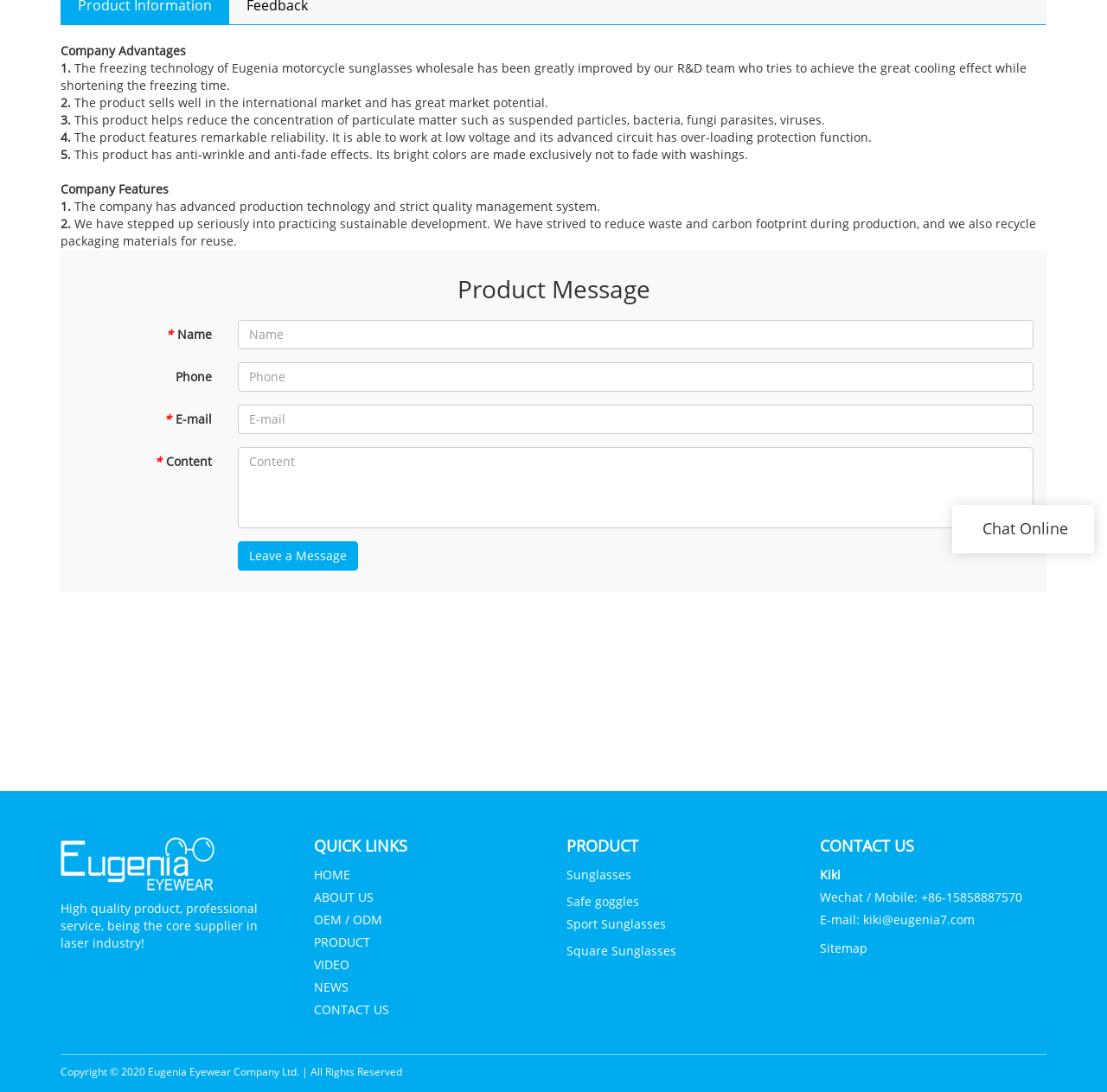Provide the bounding box coordinates of the HTML element described as: "Square Sunglasses". The bounding box coordinates should be four float numbers between 0 and 1, i.e., [left, top, right, bottom].

[0.512, 0.865, 0.611, 0.878]